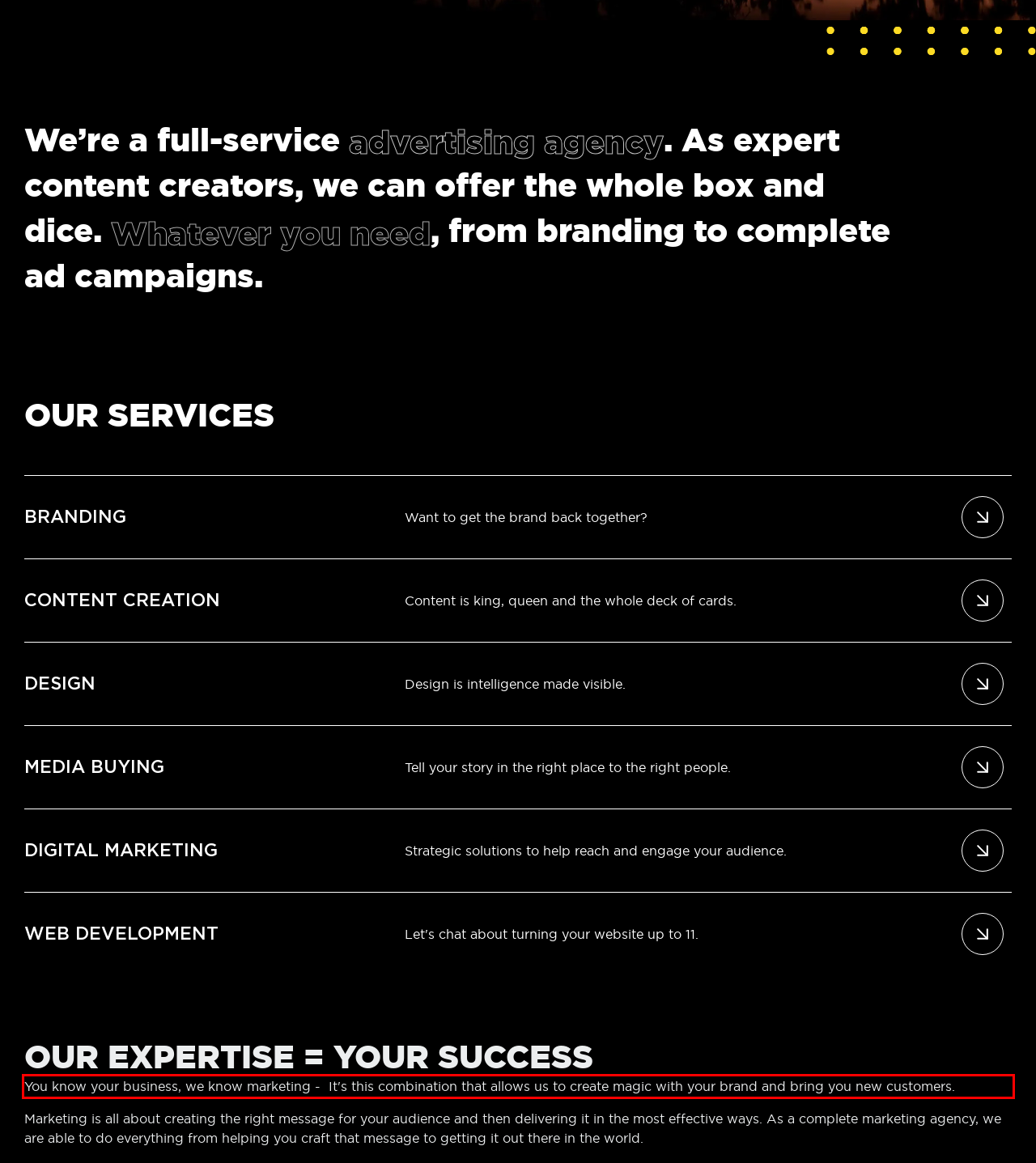Review the screenshot of the webpage and recognize the text inside the red rectangle bounding box. Provide the extracted text content.

You know your business, we know marketing - It's this combination that allows us to create magic with your brand and bring you new customers.